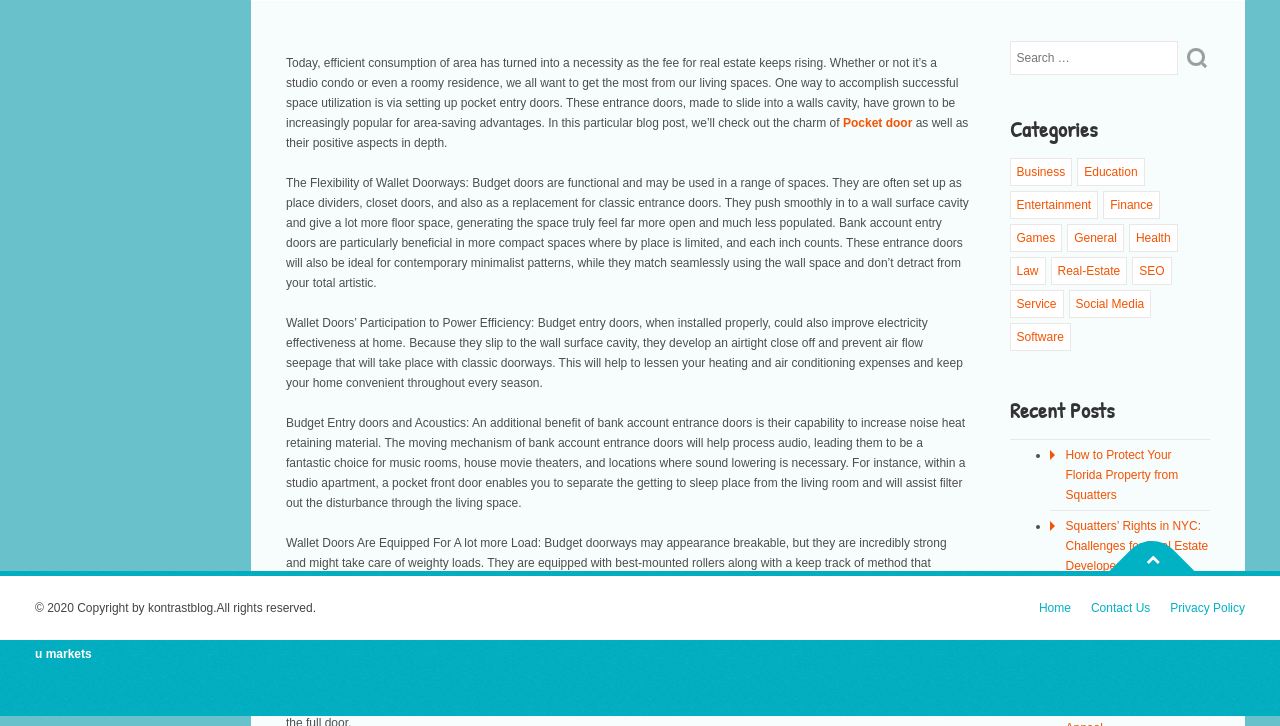Find the bounding box of the UI element described as: "Home". The bounding box coordinates should be given as four float values between 0 and 1, i.e., [left, top, right, bottom].

[0.812, 0.828, 0.837, 0.847]